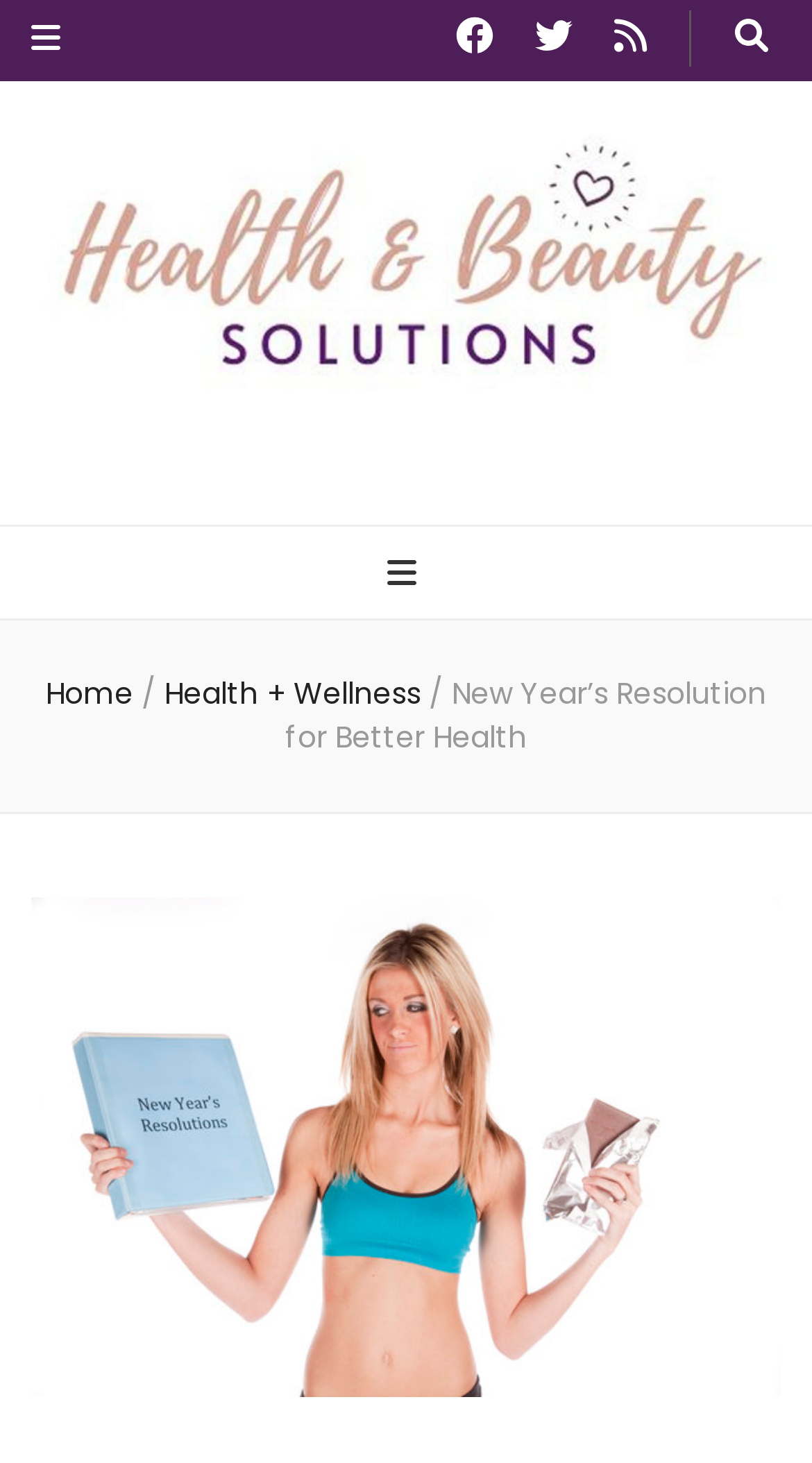Determine the bounding box of the UI component based on this description: "parent_node: Health & Beauty". The bounding box coordinates should be four float values between 0 and 1, i.e., [left, top, right, bottom].

[0.038, 0.09, 0.962, 0.302]